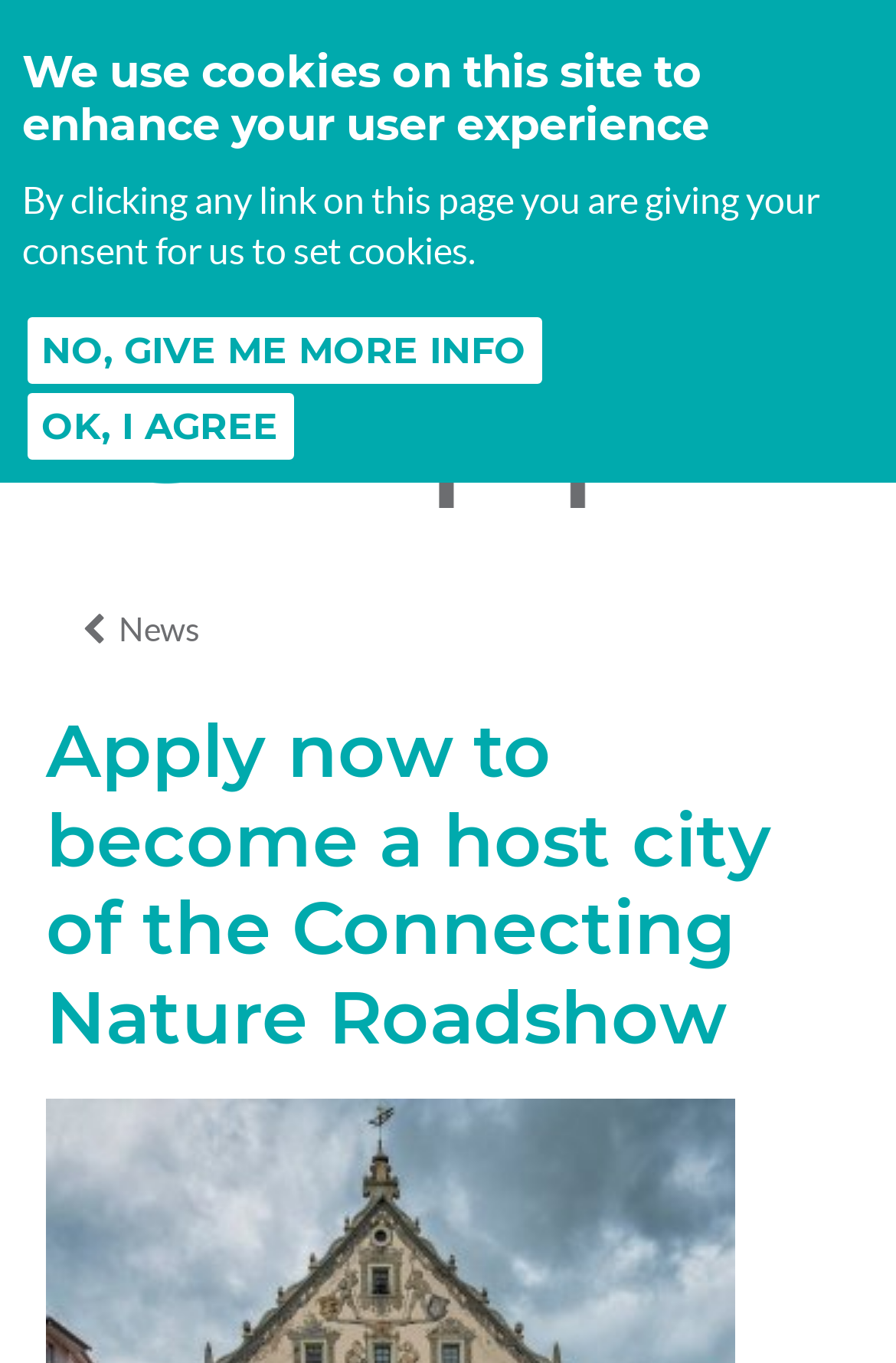Can you specify the bounding box coordinates of the area that needs to be clicked to fulfill the following instruction: "go to news page"?

[0.132, 0.448, 0.222, 0.475]